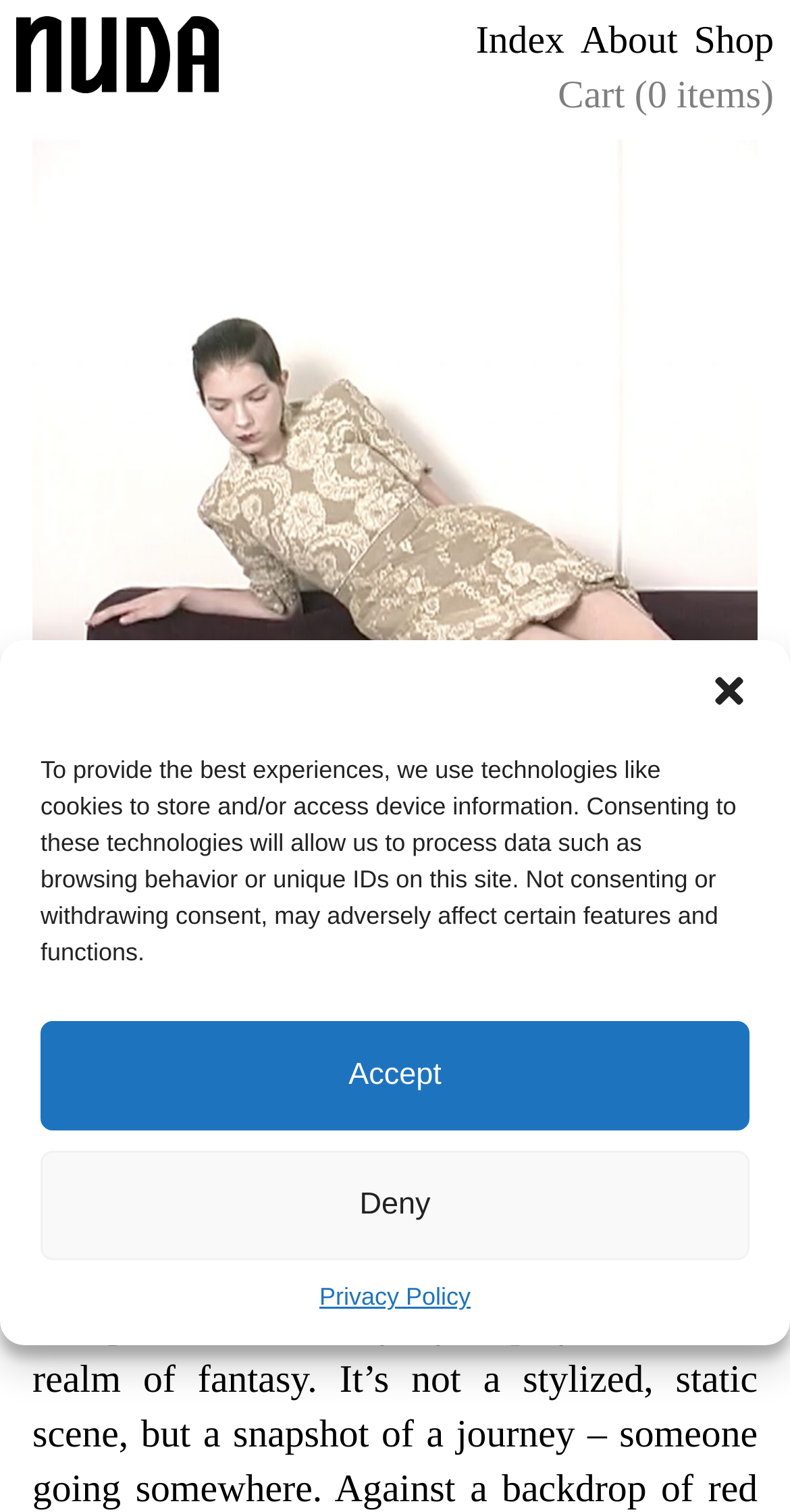Determine the coordinates of the bounding box for the clickable area needed to execute this instruction: "go to Shop".

[0.878, 0.011, 0.979, 0.047]